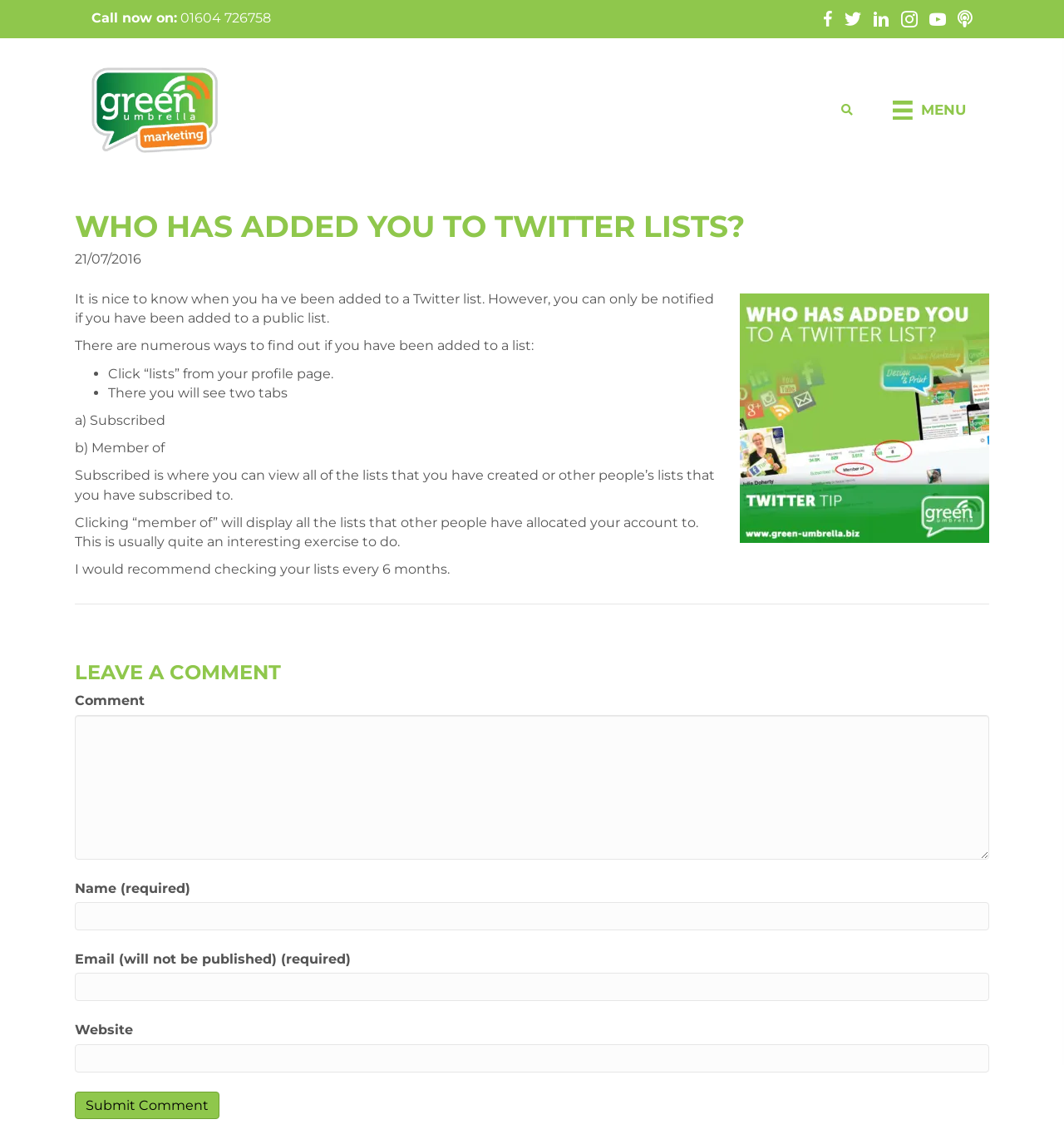Given the element description parent_node: Comment name="author", identify the bounding box coordinates for the UI element on the webpage screenshot. The format should be (top-left x, top-left y, bottom-right x, bottom-right y), with values between 0 and 1.

[0.07, 0.788, 0.93, 0.813]